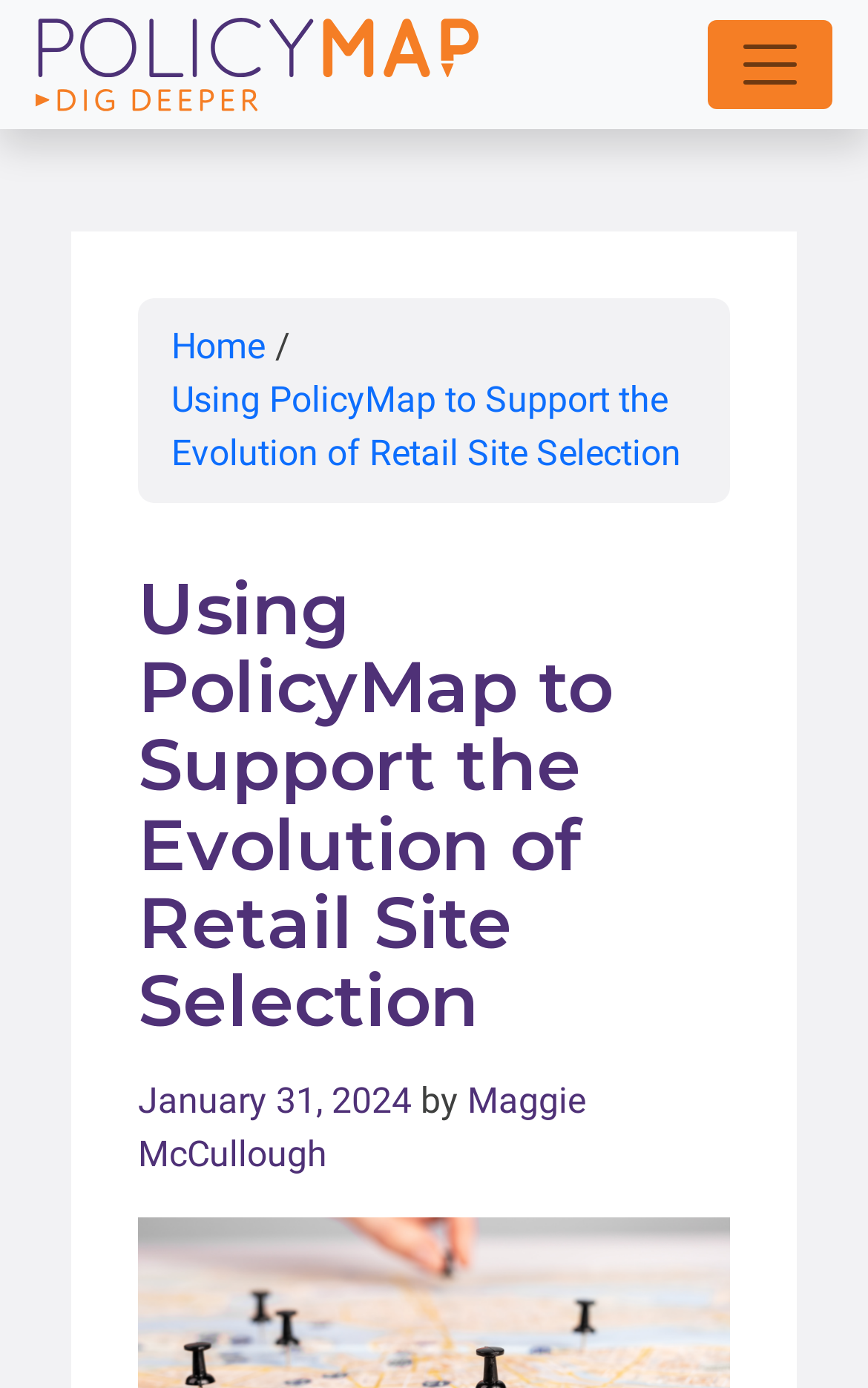Based on the element description parent_node: Skip to Main Content, identify the bounding box of the UI element in the given webpage screenshot. The coordinates should be in the format (top-left x, top-left y, bottom-right x, bottom-right y) and must be between 0 and 1.

[0.041, 0.013, 0.551, 0.08]